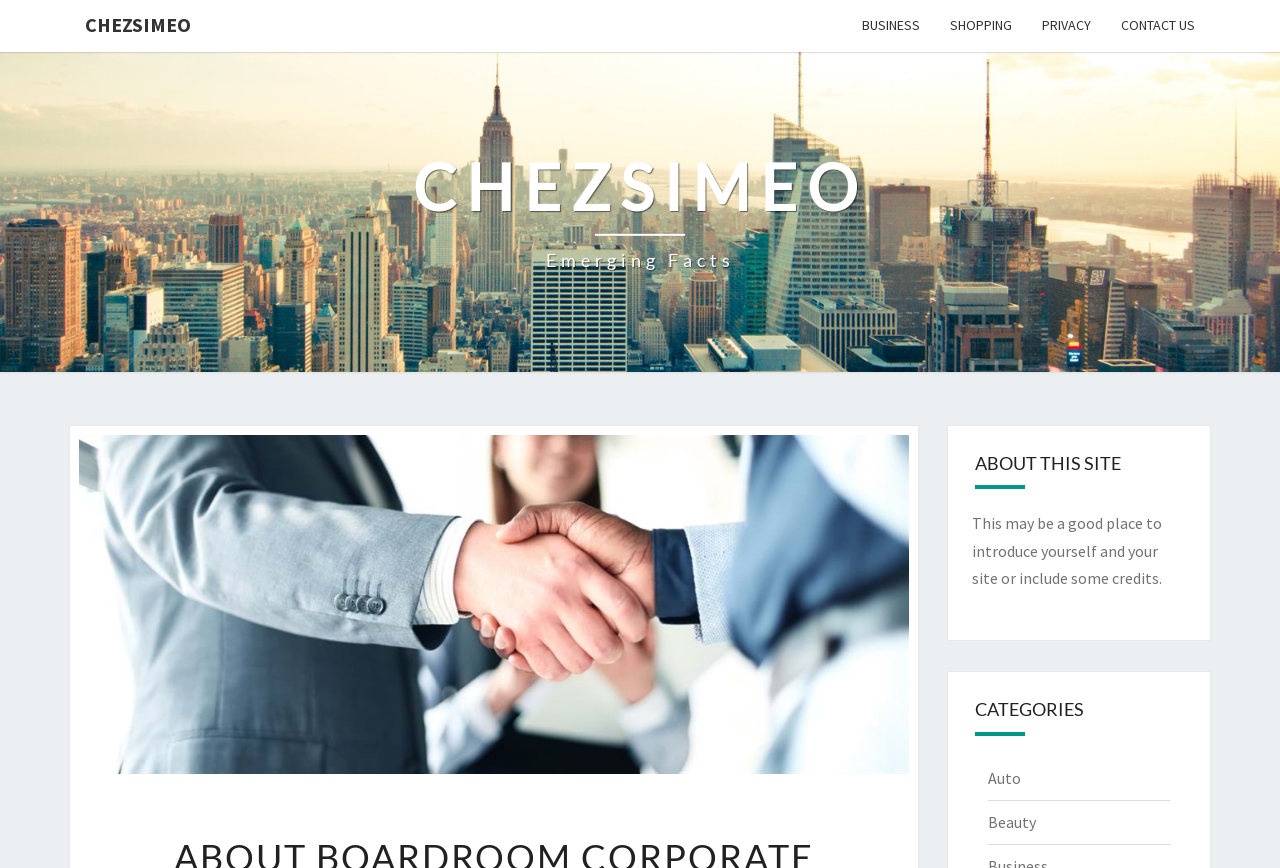Determine the bounding box coordinates for the element that should be clicked to follow this instruction: "go to CHEZSIMEO homepage". The coordinates should be given as four float numbers between 0 and 1, in the format [left, top, right, bottom].

[0.055, 0.0, 0.161, 0.058]